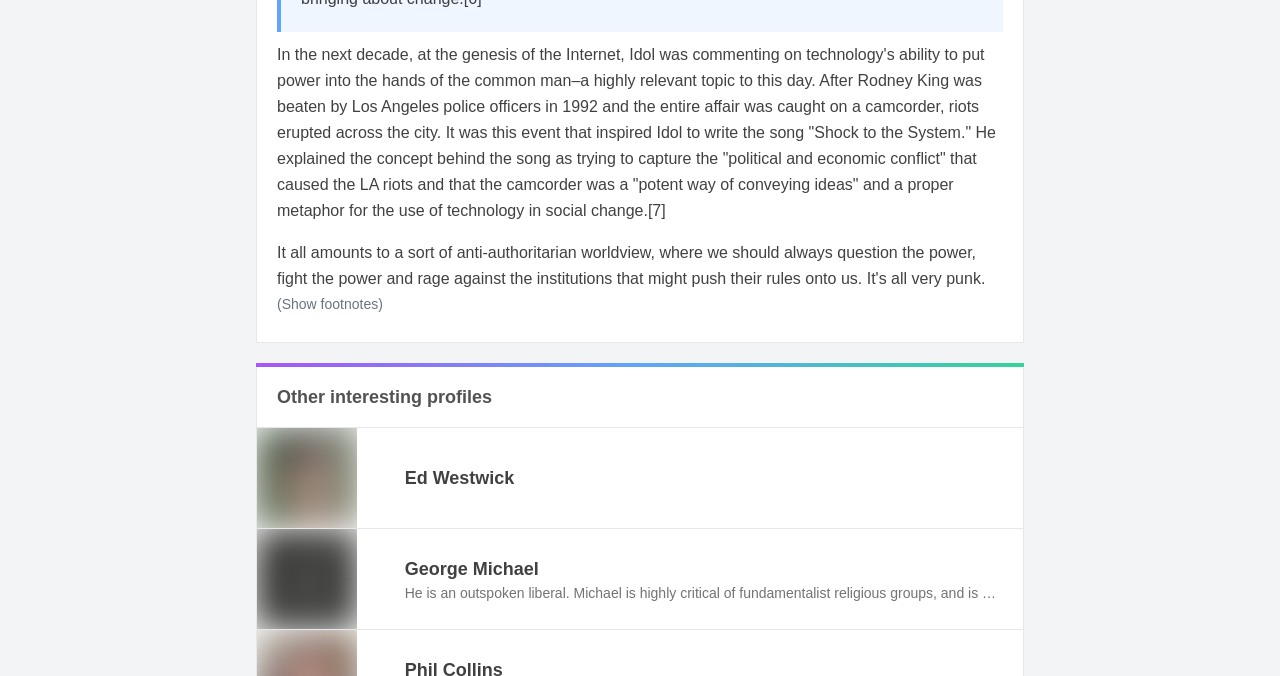Look at the image and answer the question in detail:
What event inspired Idol to write the song 'Shock to the System'?

According to the text, the LA riots that erupted after Rodney King was beaten by Los Angeles police officers in 1992 inspired Idol to write the song 'Shock to the System'.